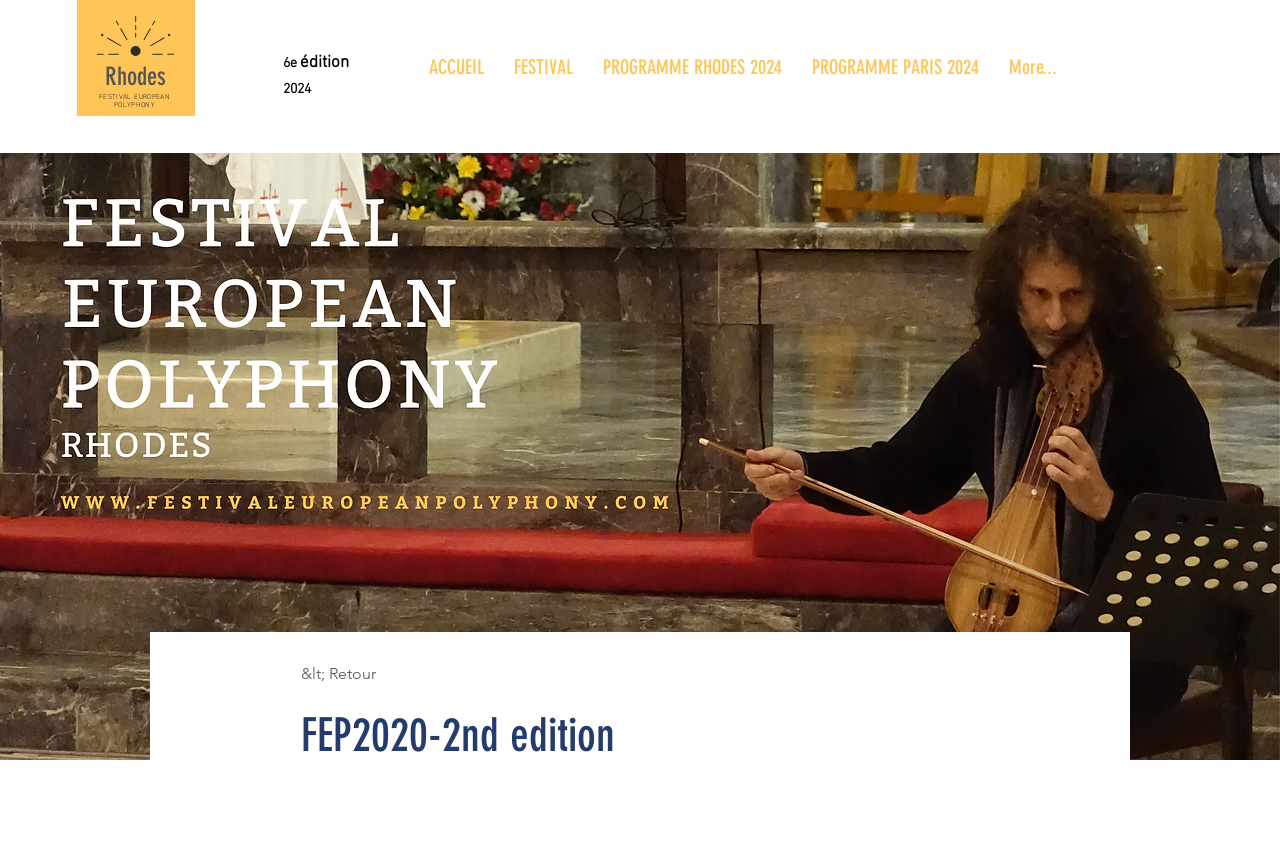Provide the bounding box coordinates of the HTML element described as: "&lt; Retour". The bounding box coordinates should be four float numbers between 0 and 1, i.e., [left, top, right, bottom].

[0.235, 0.776, 0.338, 0.811]